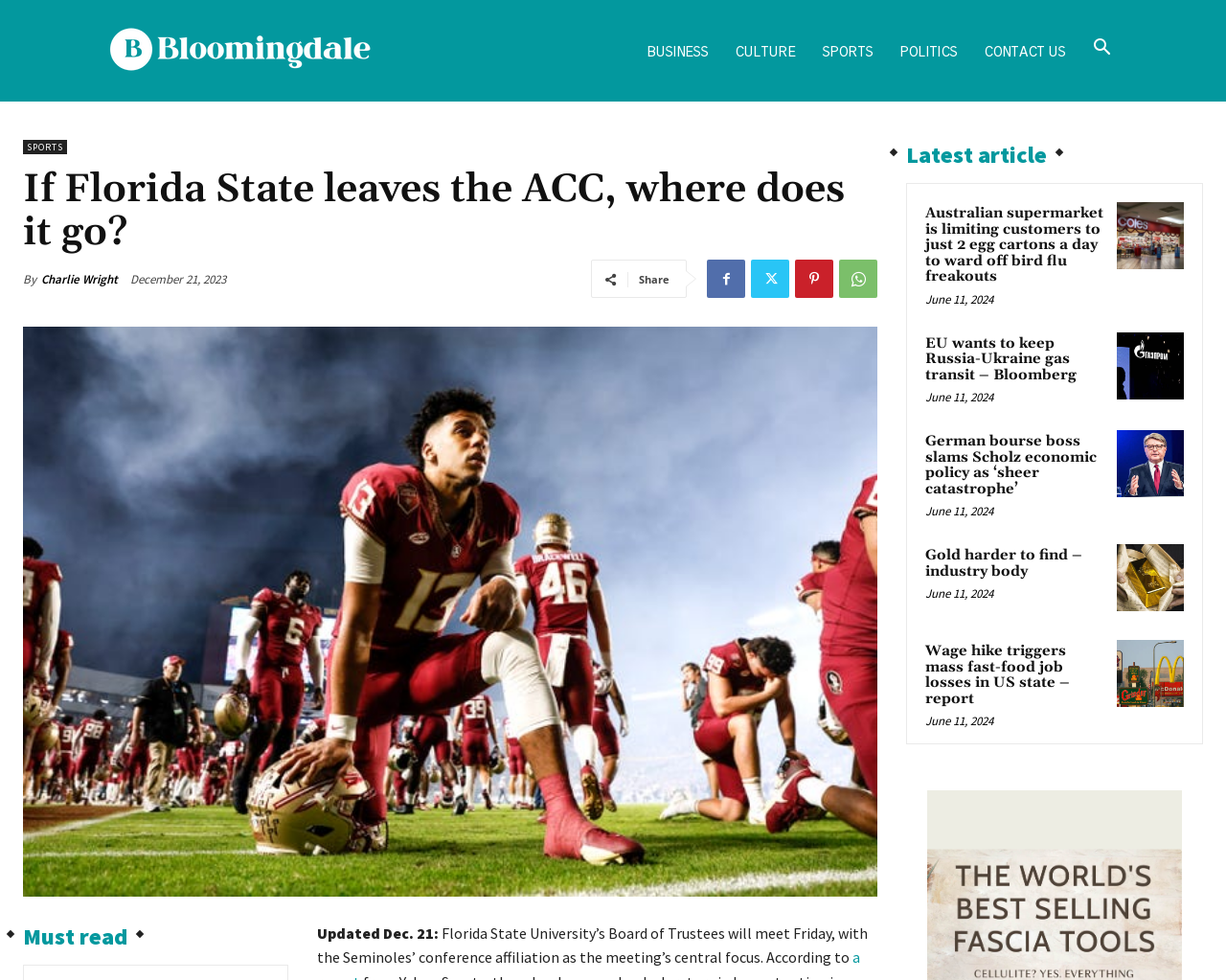Please identify the bounding box coordinates of the element that needs to be clicked to execute the following command: "Read the latest article about Australian supermarket". Provide the bounding box using four float numbers between 0 and 1, formatted as [left, top, right, bottom].

[0.911, 0.206, 0.966, 0.275]